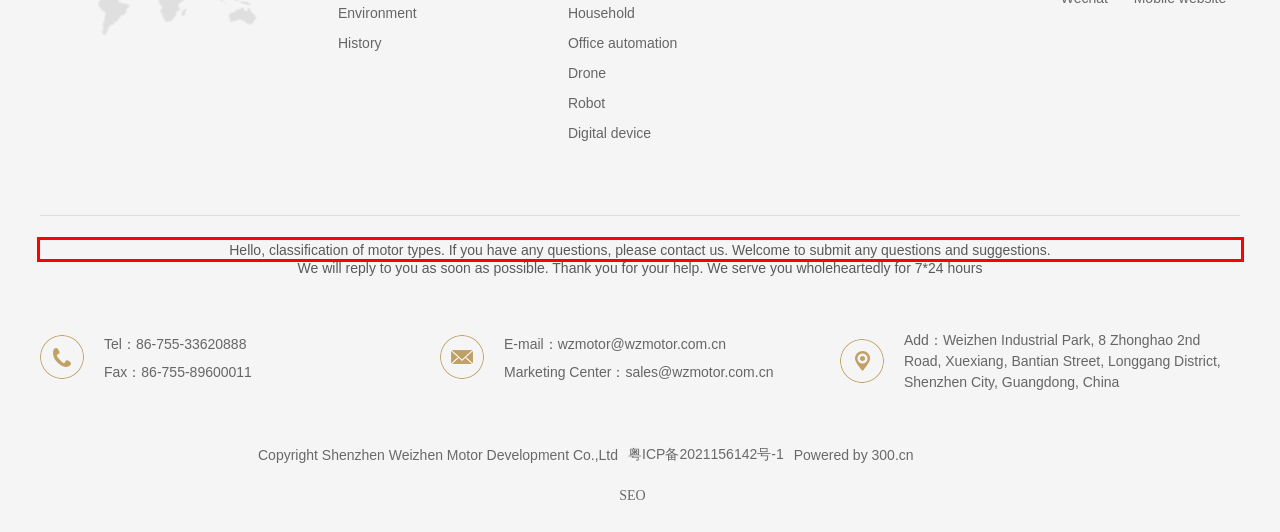Please perform OCR on the UI element surrounded by the red bounding box in the given webpage screenshot and extract its text content.

Hello, classification of motor types. If you have any questions, please contact us. Welcome to submit any questions and suggestions.